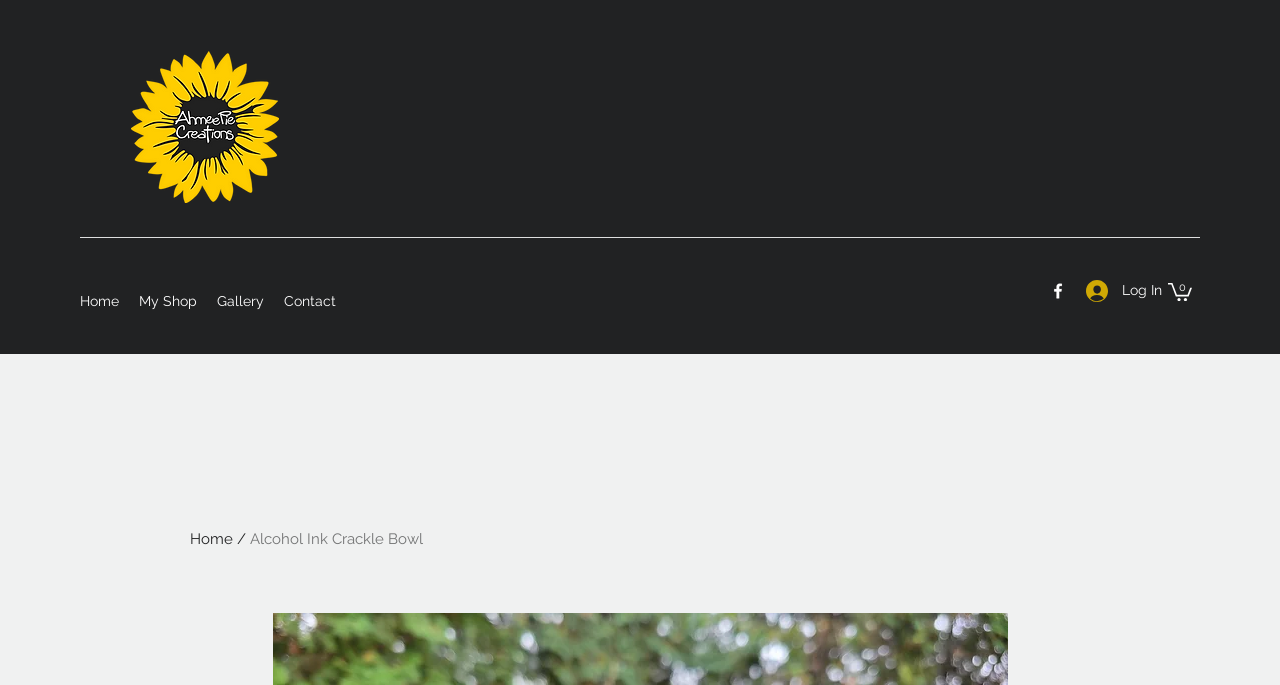Generate a comprehensive caption for the webpage you are viewing.

The webpage is about AhmeePie Creations, specifically showcasing an "Alcohol Ink Crackle Bowl" design. At the top left, there is a logo image of AhmeePie Creations, which is a simplified black icon. Below the logo, there is a navigation menu with four links: "Home", "My Shop", "Gallery", and "Contact". 

On the top right, there is a social media link to Facebook, represented by a Facebook icon. Next to it, there is a "Log In" button with a small icon. Further to the right, there is a "Cart with 0 items" button, which contains a small SVG image of a cart.

The main content of the page is focused on the "Alcohol Ink Crackle Bowl" design, with a brief description mentioning the crackled alcohol ink effect with 2 or 3 colors of ink and one decal, and additional decals costing $2.50.